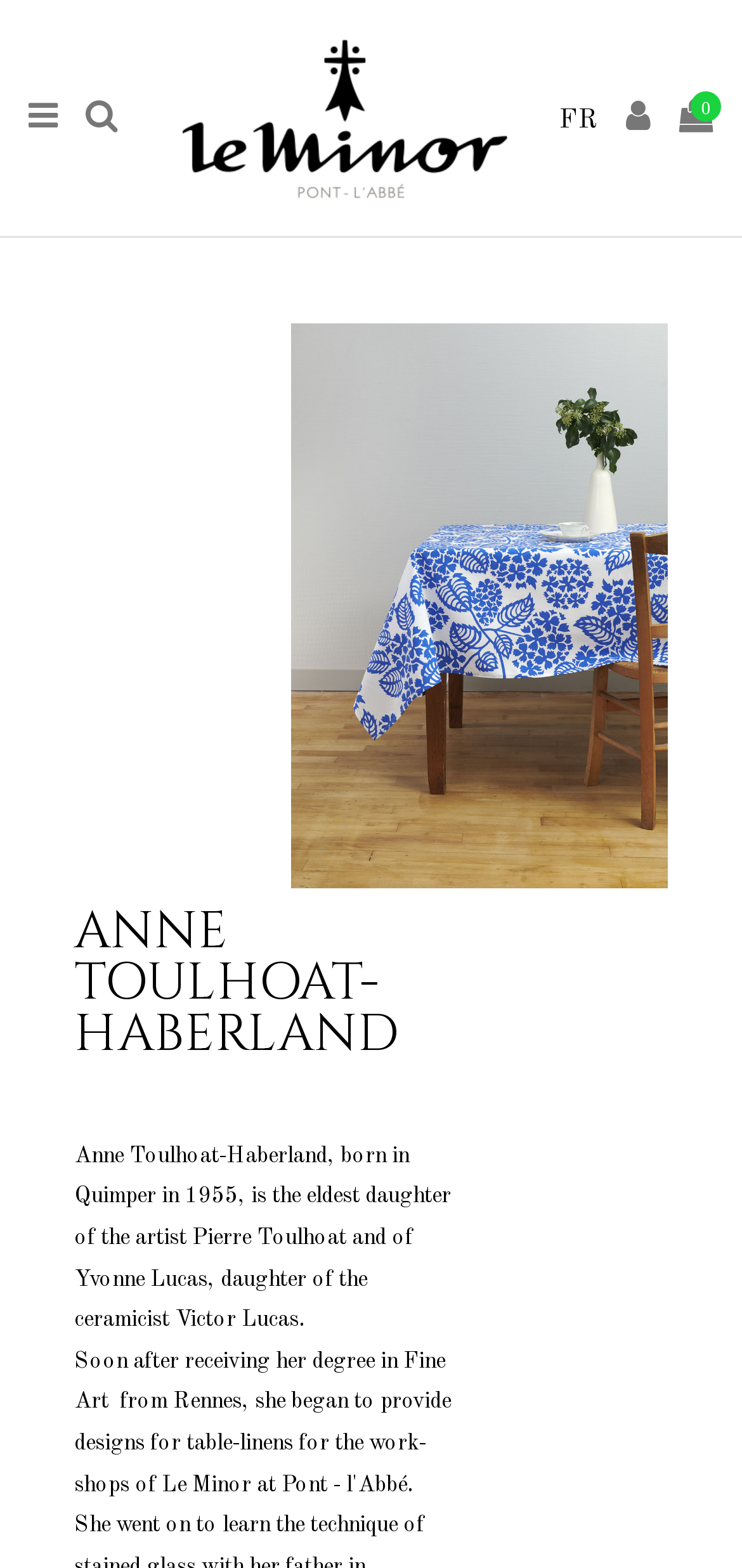How many links are present in the header?
Answer the question based on the image using a single word or a brief phrase.

3